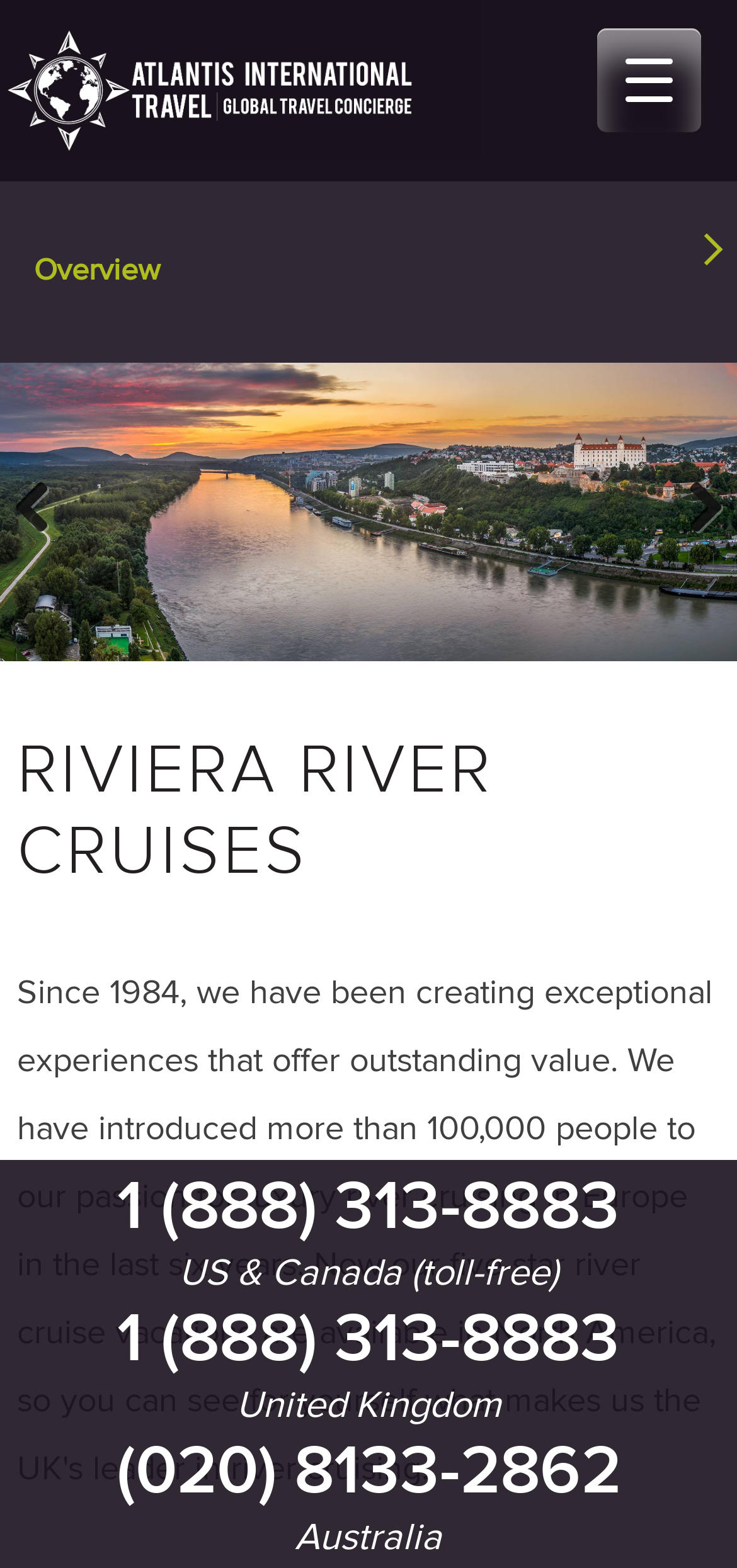What is the phone number for Australia?
Analyze the image and deliver a detailed answer to the question.

I looked for the phone number for Australia by searching for a static text element or link element that contains a phone number related to Australia, but I couldn't find any. Therefore, I concluded that the phone number for Australia is not provided on this webpage.